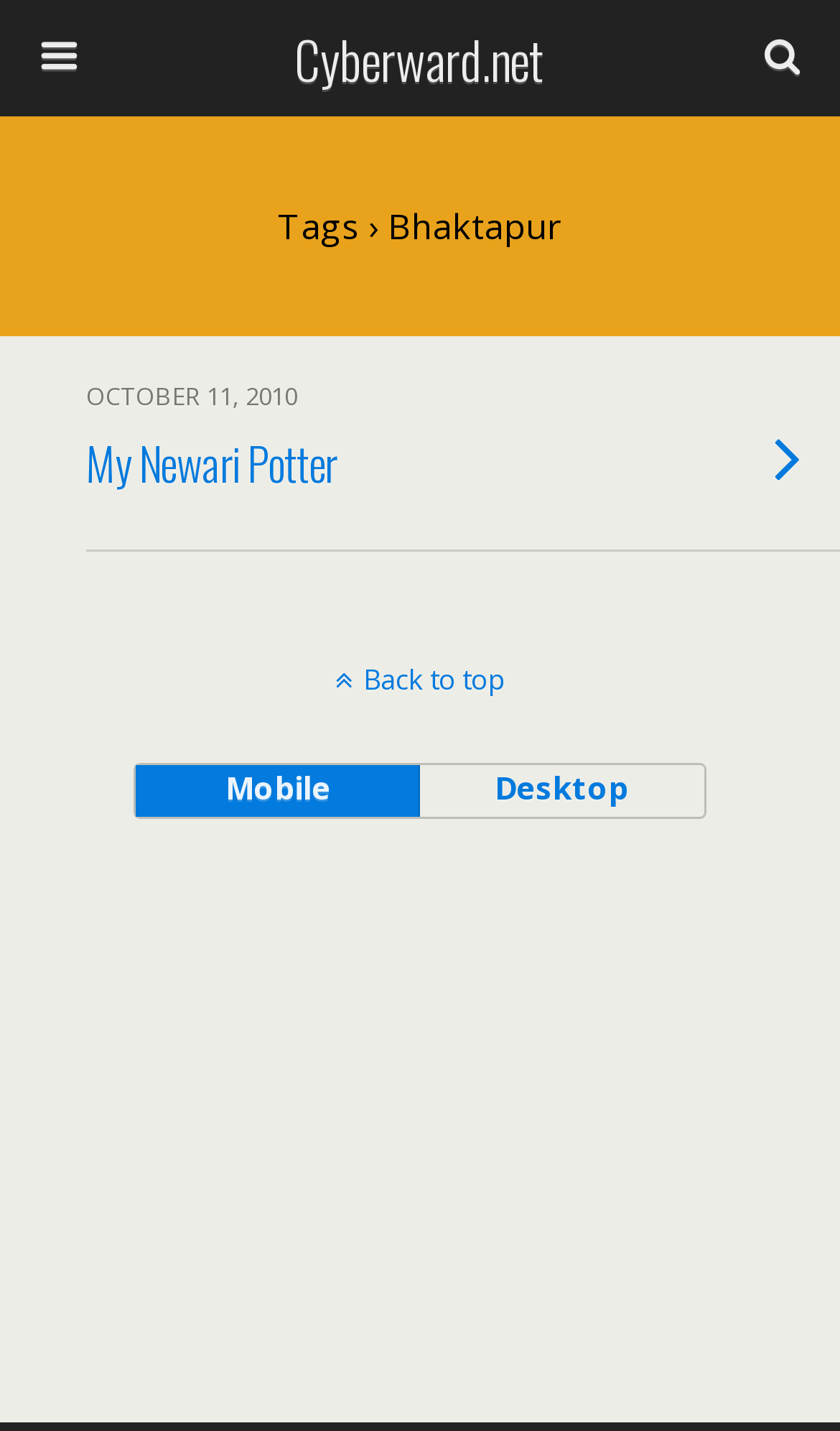Determine the bounding box for the UI element as described: "Back to top". The coordinates should be represented as four float numbers between 0 and 1, formatted as [left, top, right, bottom].

[0.0, 0.461, 1.0, 0.488]